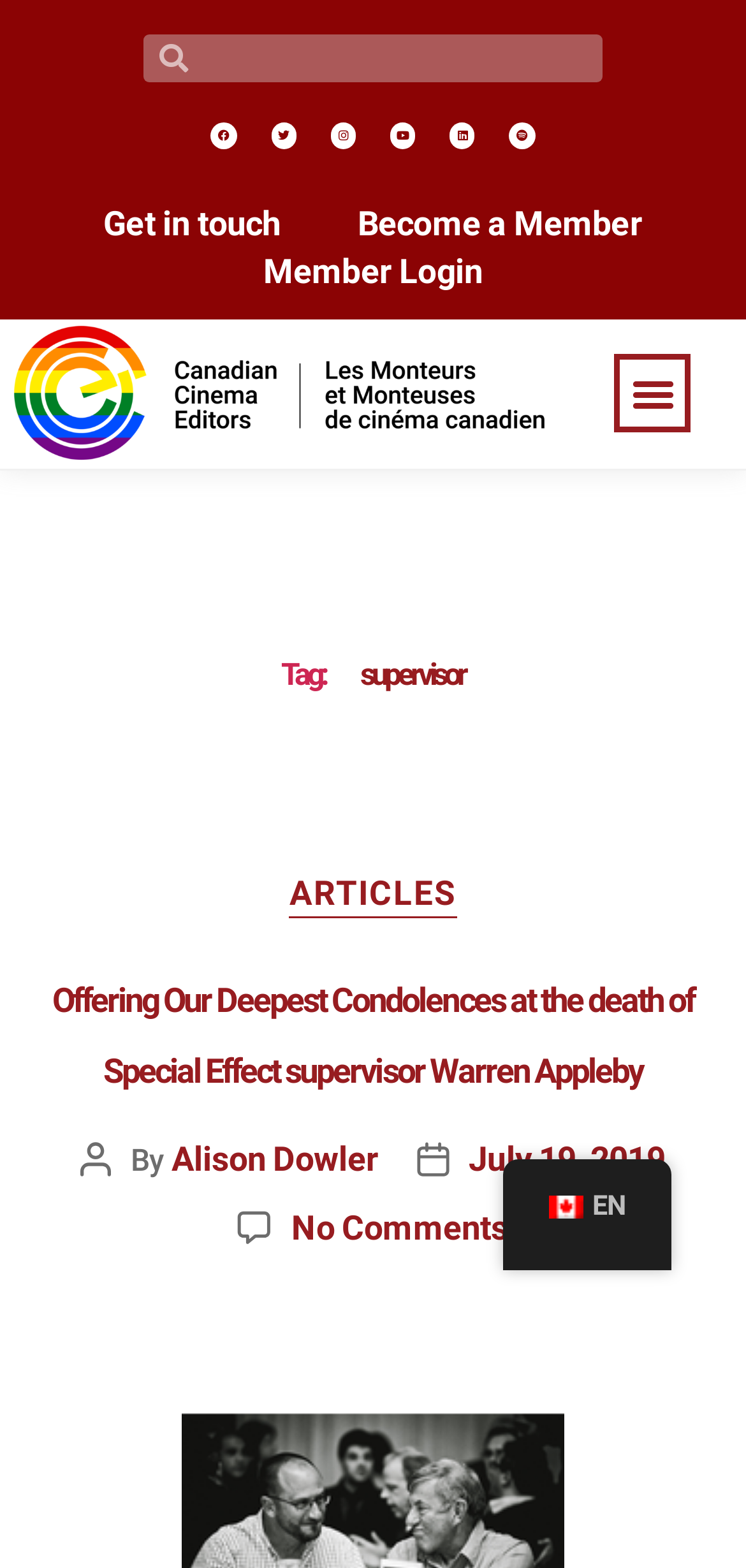Identify the bounding box coordinates of the region I need to click to complete this instruction: "Read the article about Warren Appleby".

[0.07, 0.626, 0.93, 0.695]